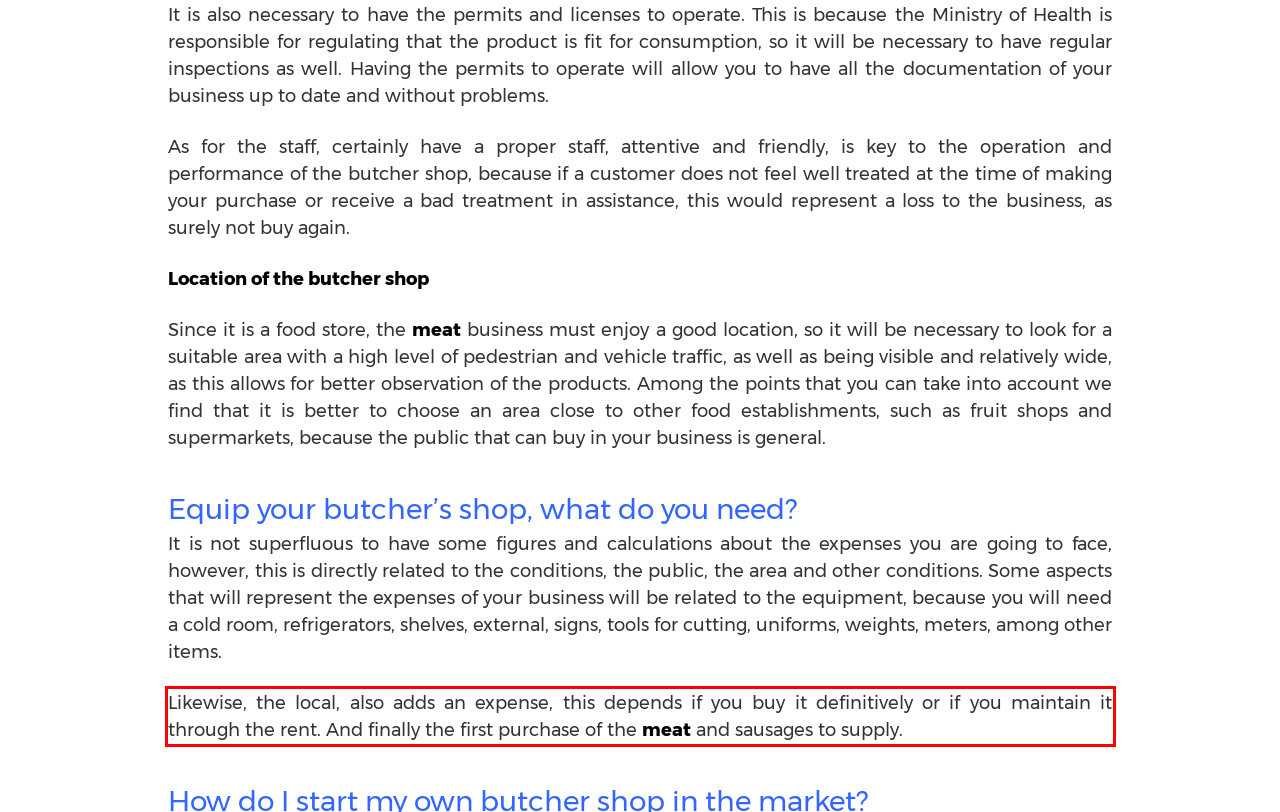Please look at the screenshot provided and find the red bounding box. Extract the text content contained within this bounding box.

Likewise, the local, also adds an expense, this depends if you buy it definitively or if you maintain it through the rent. And finally the first purchase of the meat and sausages to supply.